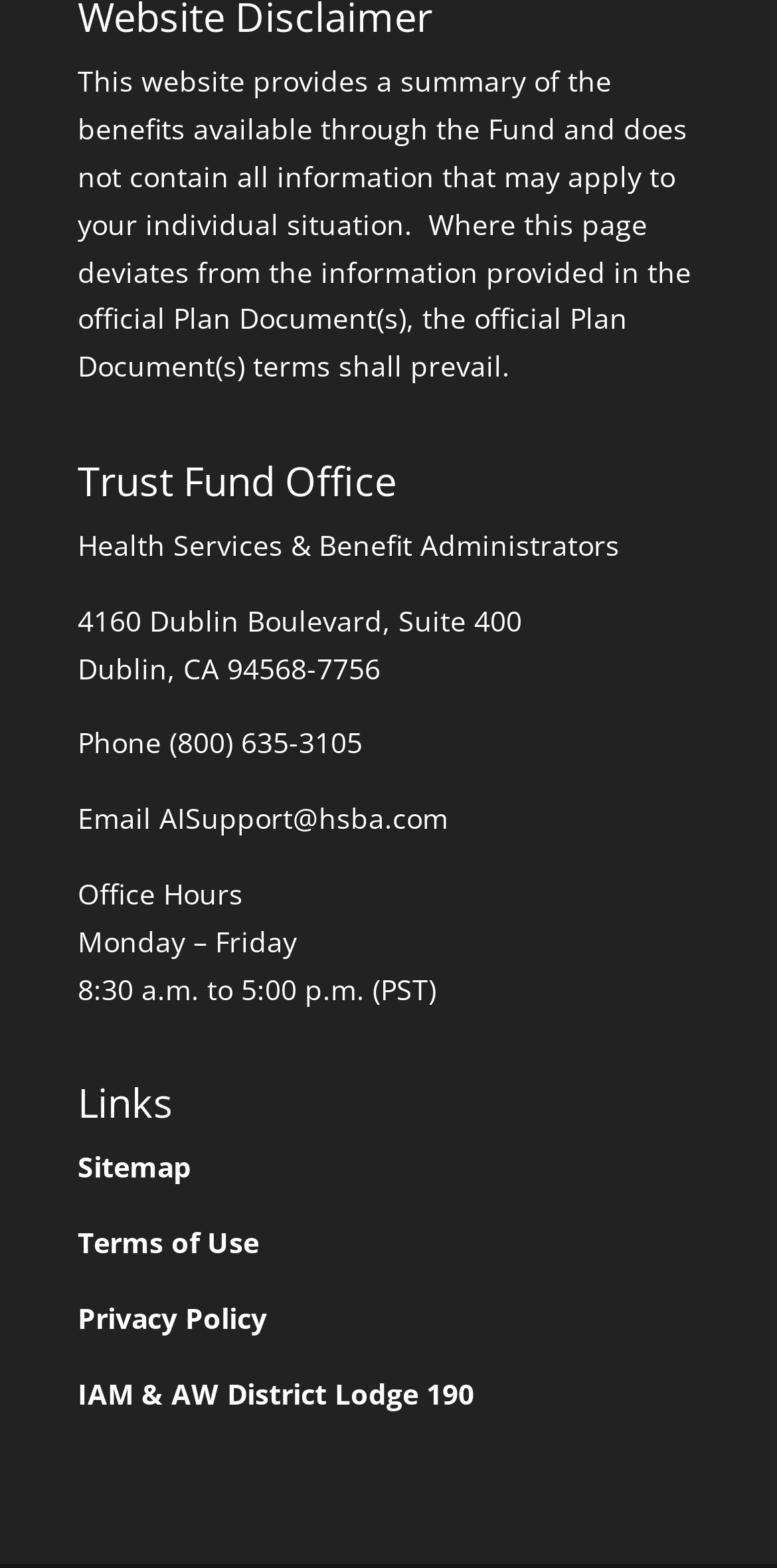Provide the bounding box coordinates of the UI element this sentence describes: "Privacy Policy".

[0.1, 0.828, 0.344, 0.852]